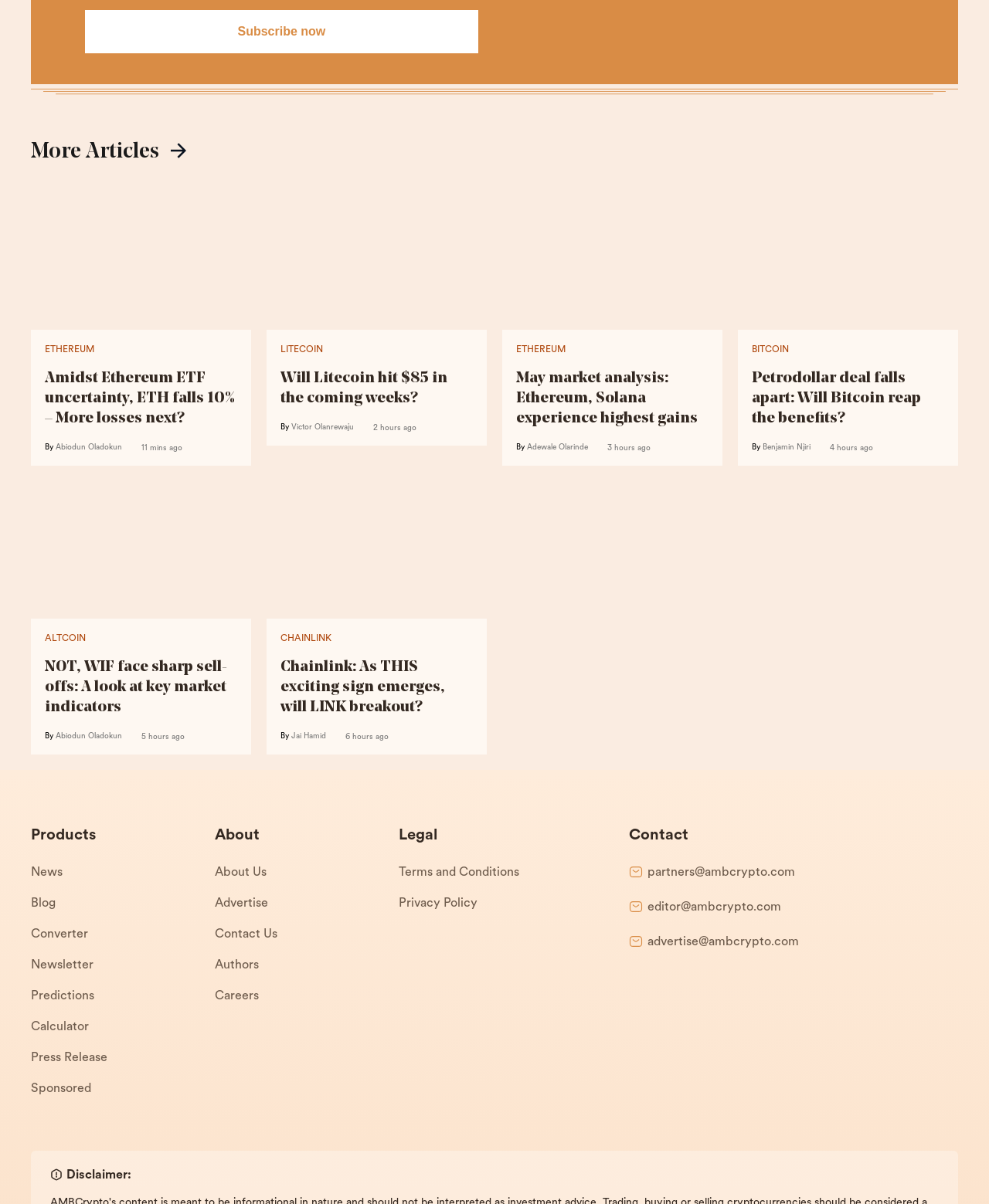Extract the bounding box coordinates for the HTML element that matches this description: "About Us". The coordinates should be four float numbers between 0 and 1, i.e., [left, top, right, bottom].

[0.217, 0.59, 0.403, 0.615]